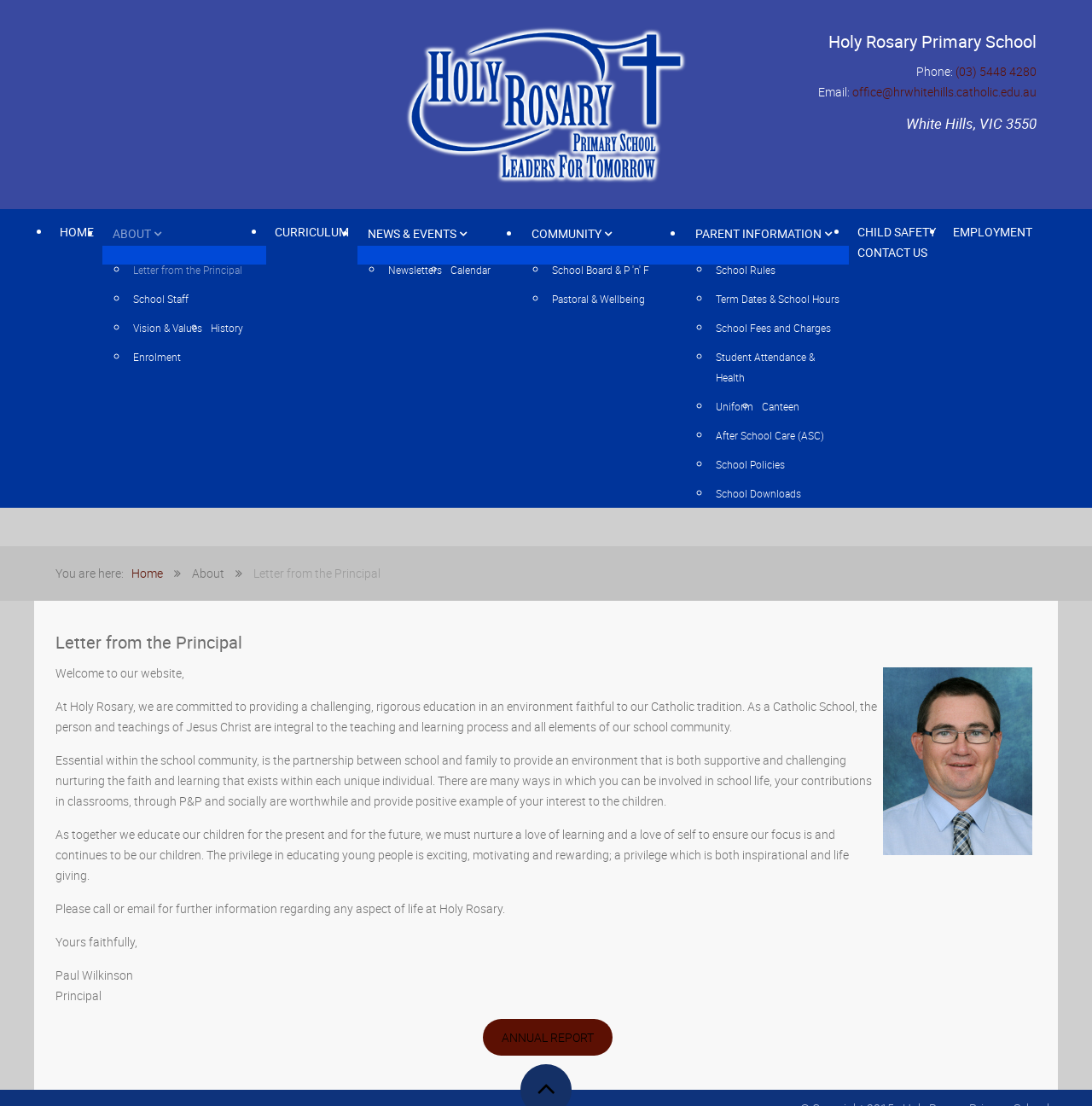Using the element description provided, determine the bounding box coordinates in the format (top-left x, top-left y, bottom-right x, bottom-right y). Ensure that all values are floating point numbers between 0 and 1. Element description: Pastoral & Wellbeing

[0.502, 0.257, 0.595, 0.283]